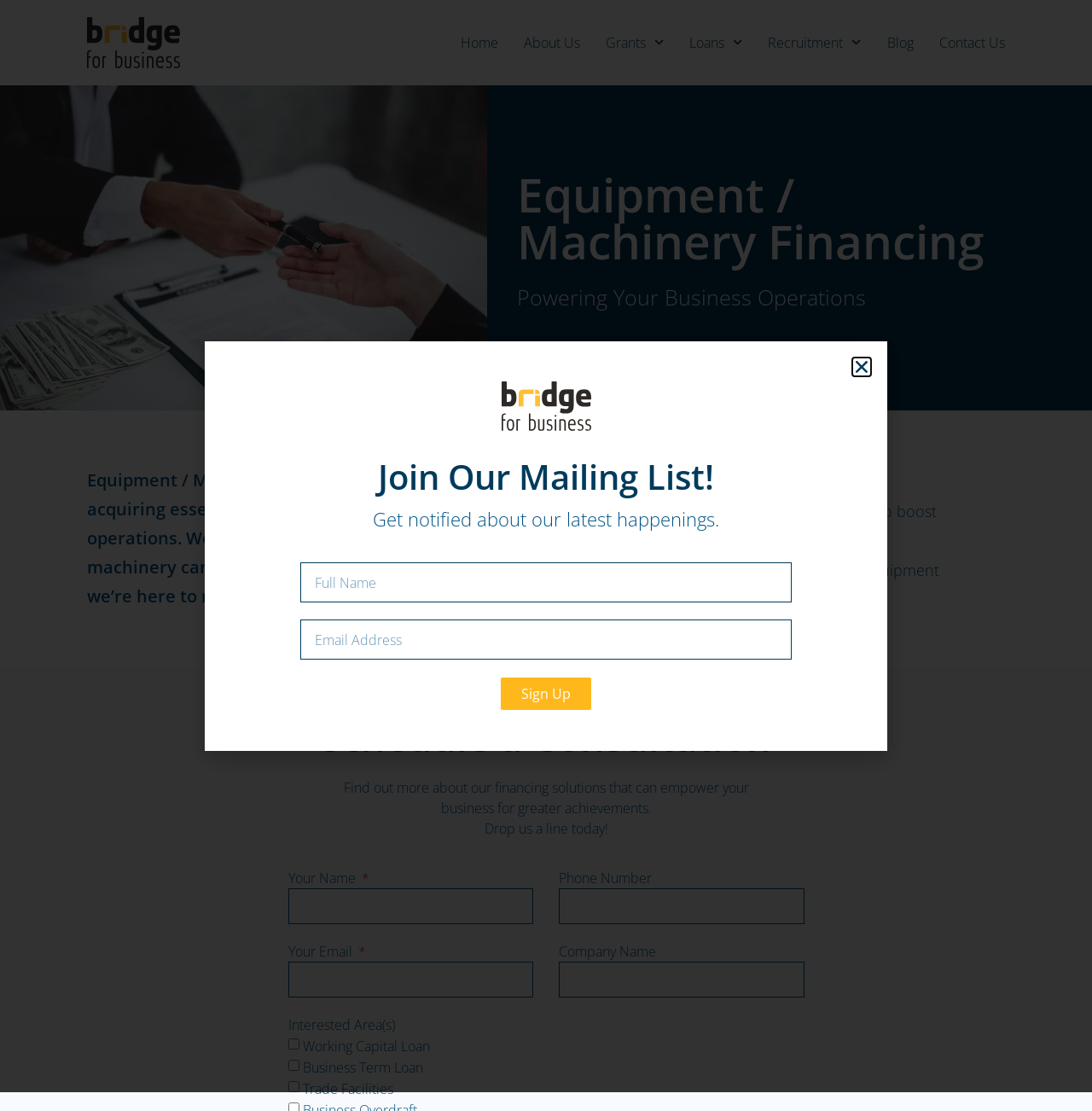Please specify the coordinates of the bounding box for the element that should be clicked to carry out this instruction: "Click the 'Sign Up' button". The coordinates must be four float numbers between 0 and 1, formatted as [left, top, right, bottom].

[0.458, 0.609, 0.542, 0.64]